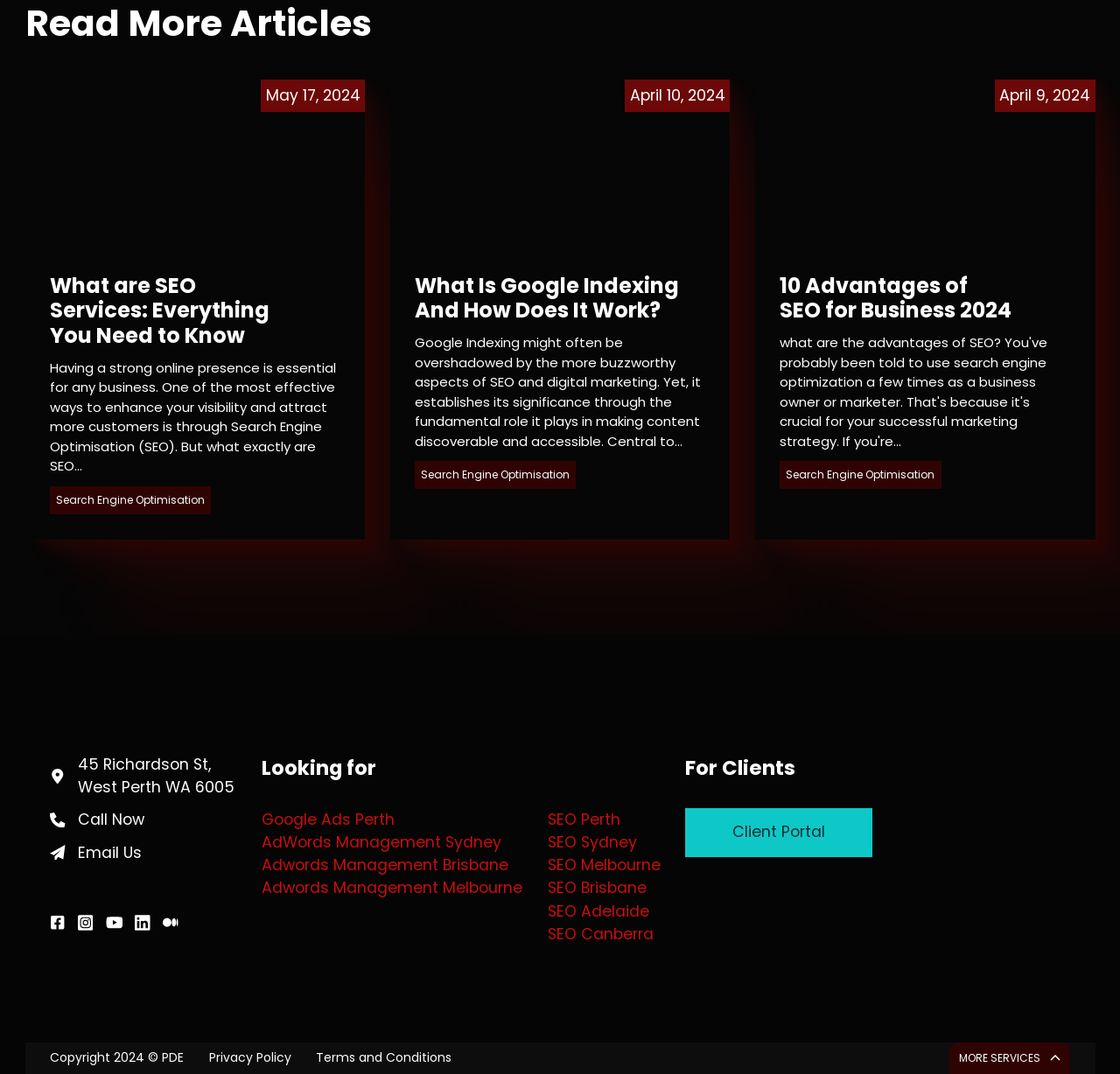Please find the bounding box coordinates of the clickable region needed to complete the following instruction: "Visit LAURA ARTMAN REAL ESTATE CA". The bounding box coordinates must consist of four float numbers between 0 and 1, i.e., [left, top, right, bottom].

None